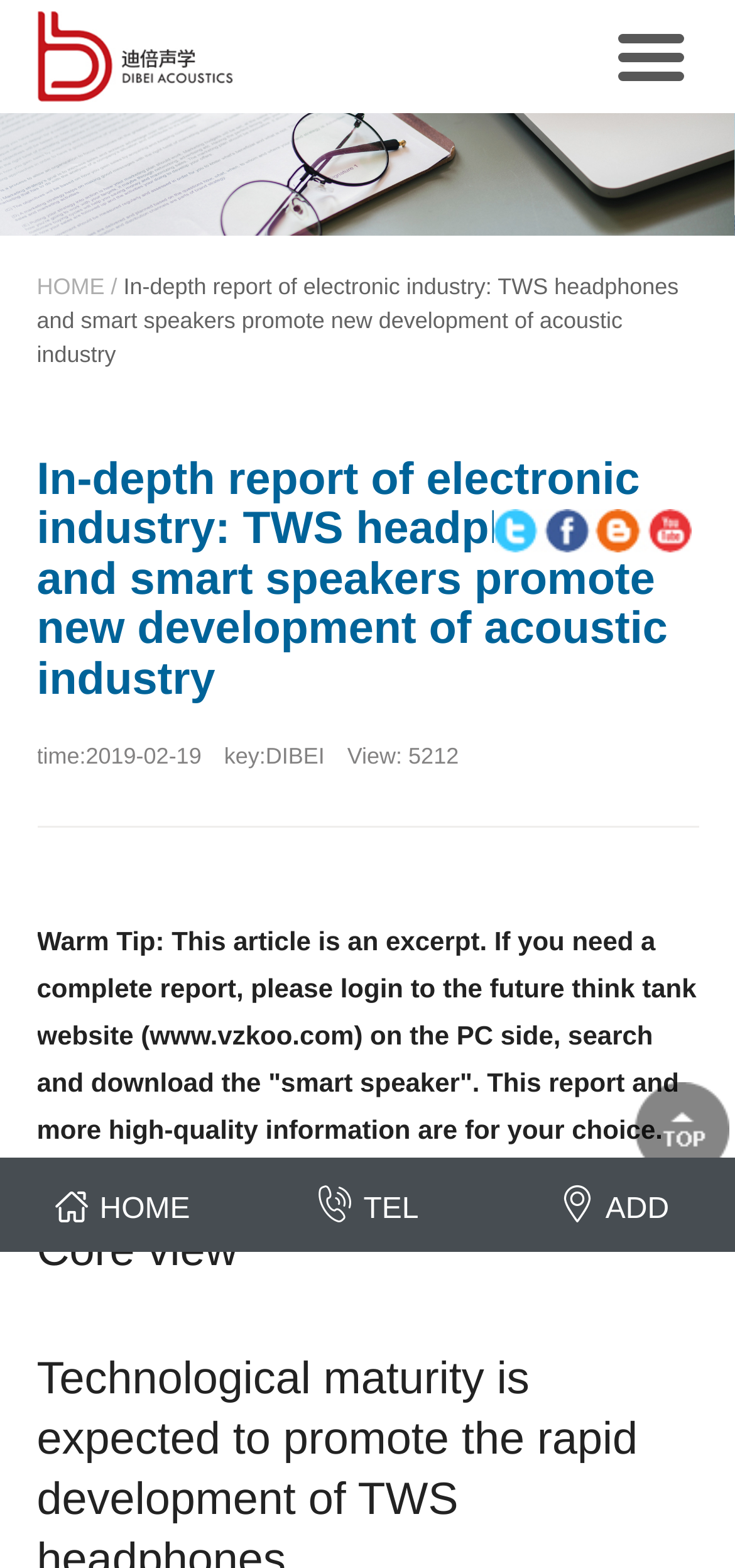What is the section title below the report summary?
Give a detailed explanation using the information visible in the image.

The section title can be found in the heading 'Core view' which is located below the report summary and above an image.